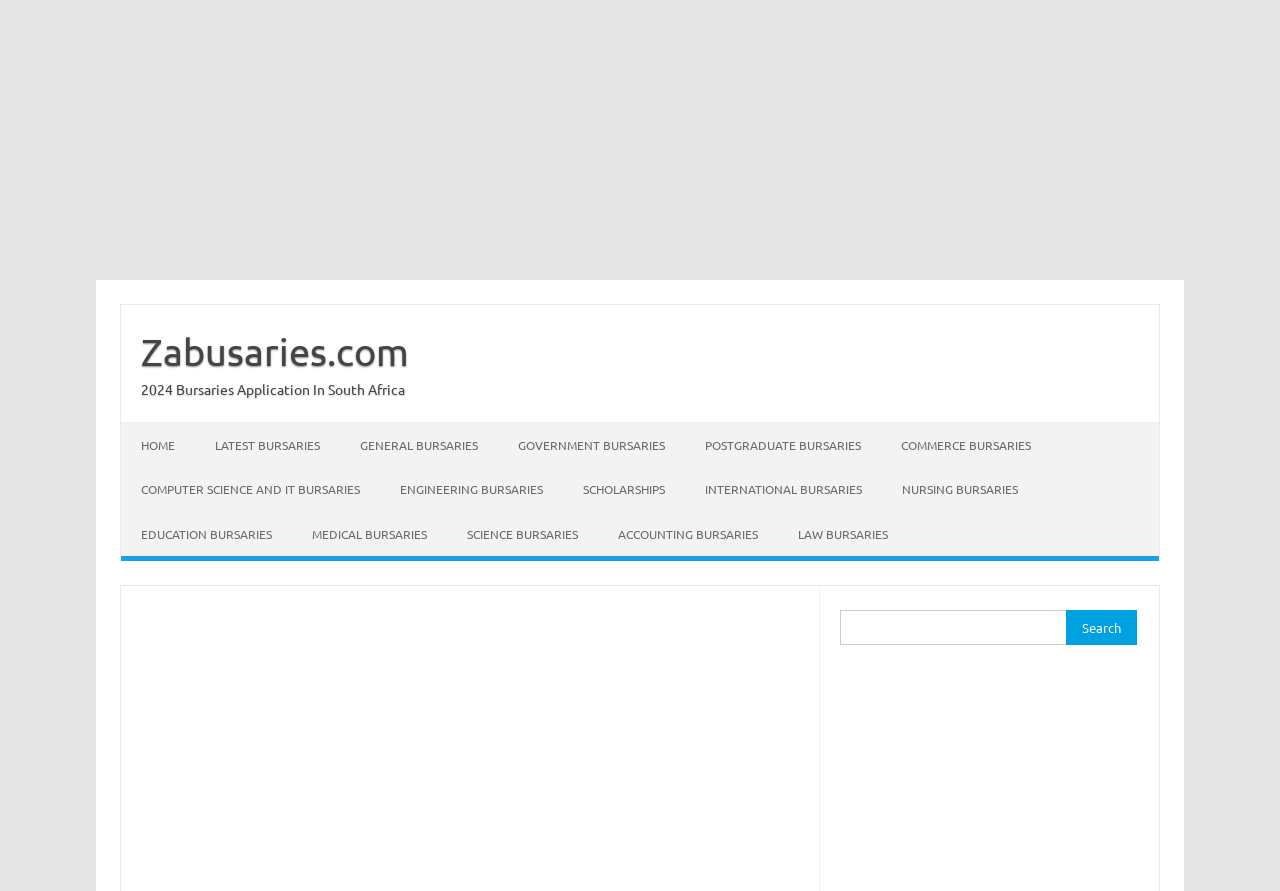Please find the bounding box coordinates of the clickable region needed to complete the following instruction: "View latest bursaries". The bounding box coordinates must consist of four float numbers between 0 and 1, i.e., [left, top, right, bottom].

[0.152, 0.475, 0.266, 0.524]